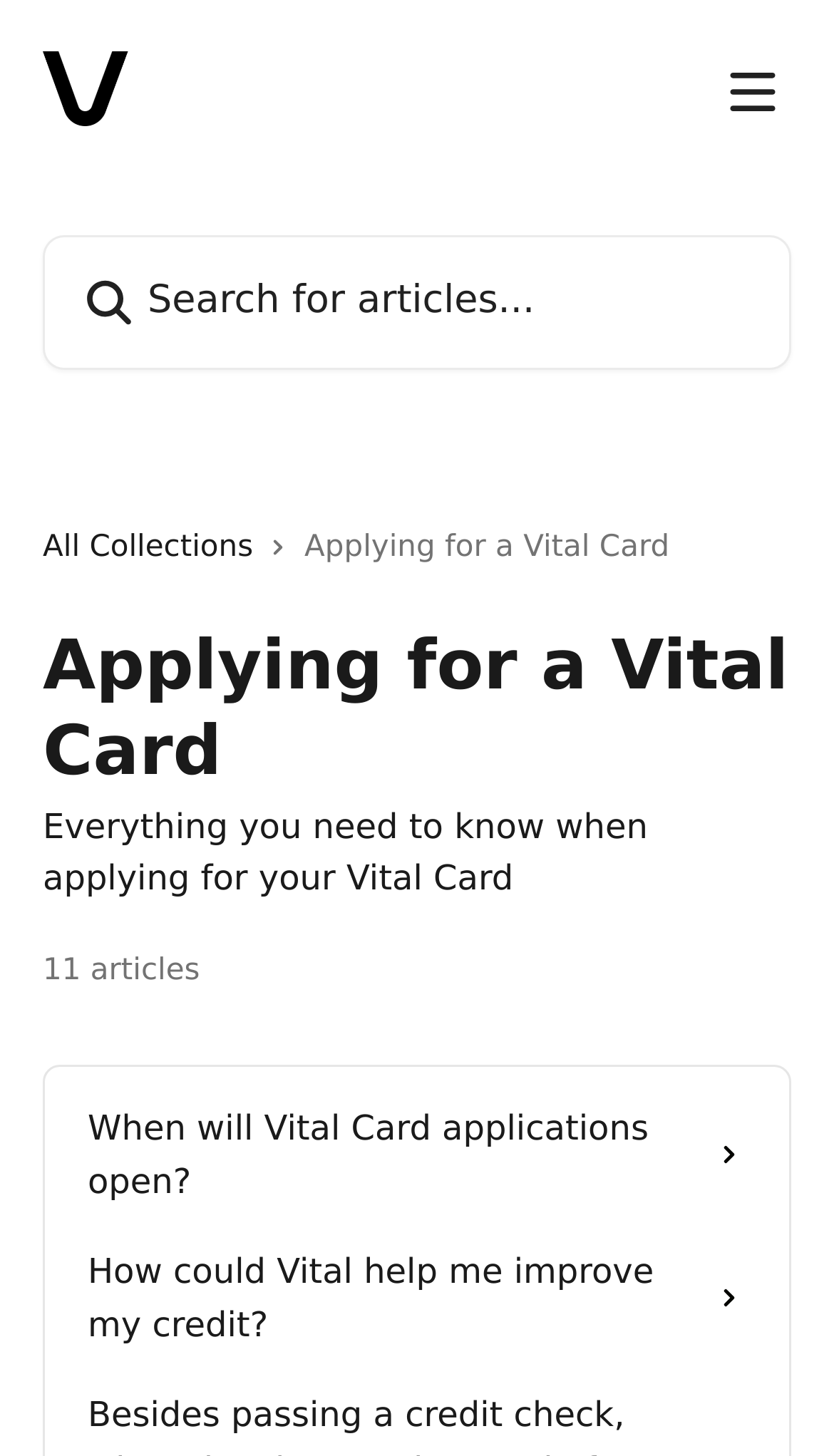What is the purpose of the Vital Card Help Center?
Provide a detailed and well-explained answer to the question.

Based on the webpage, the Vital Card Help Center is focused on providing information and resources for individuals applying for a Vital Card, as indicated by the title 'Applying for a Vital Card | Vital Card Help Center' and the meta description 'Everything you need to know when applying for your Vital Card'.